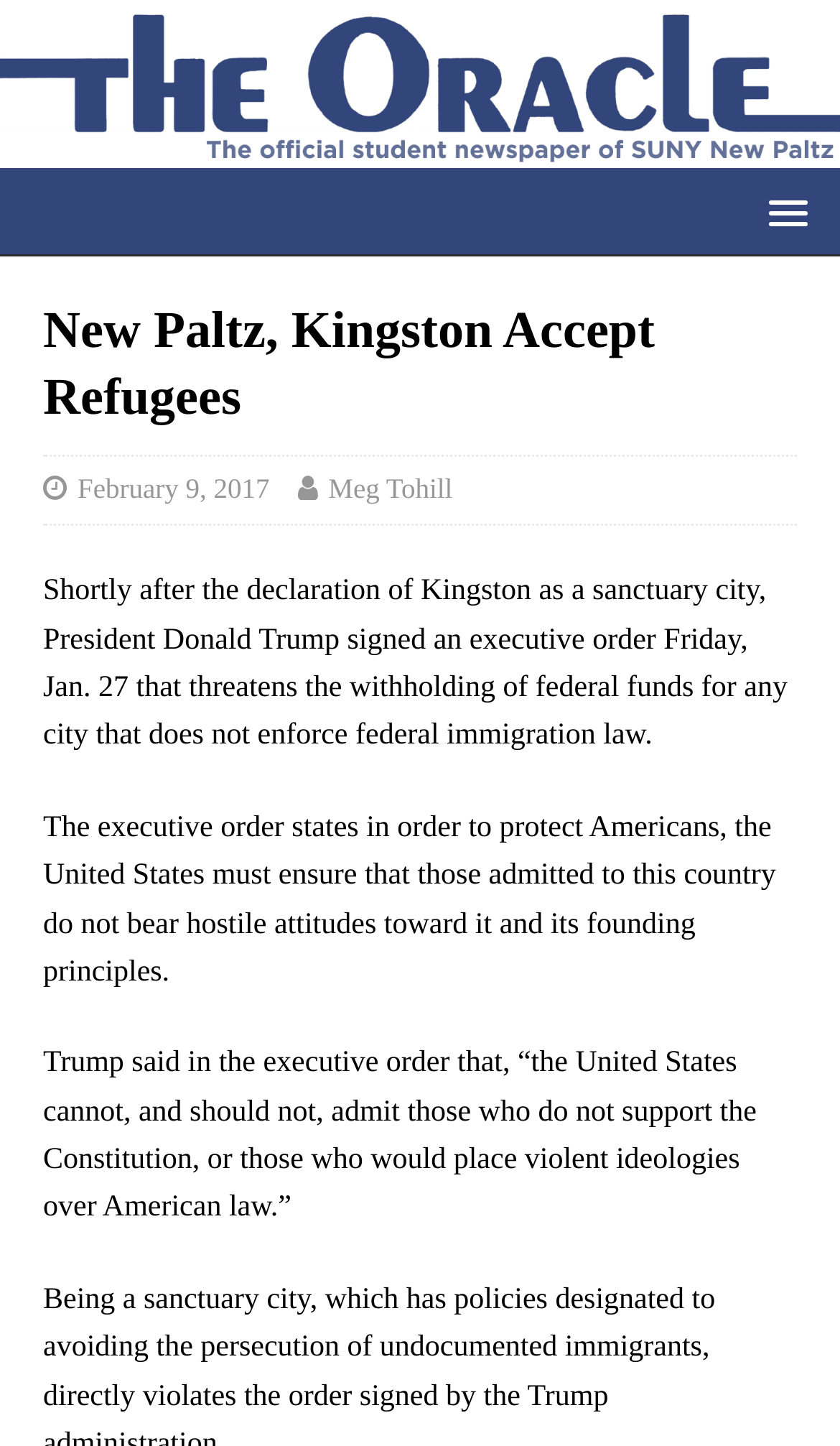Who is the author of the article?
Refer to the image and provide a thorough answer to the question.

I identified the author by looking at the link element with the text 'Meg Tohill' below the article's title, which is a common location for author credits.